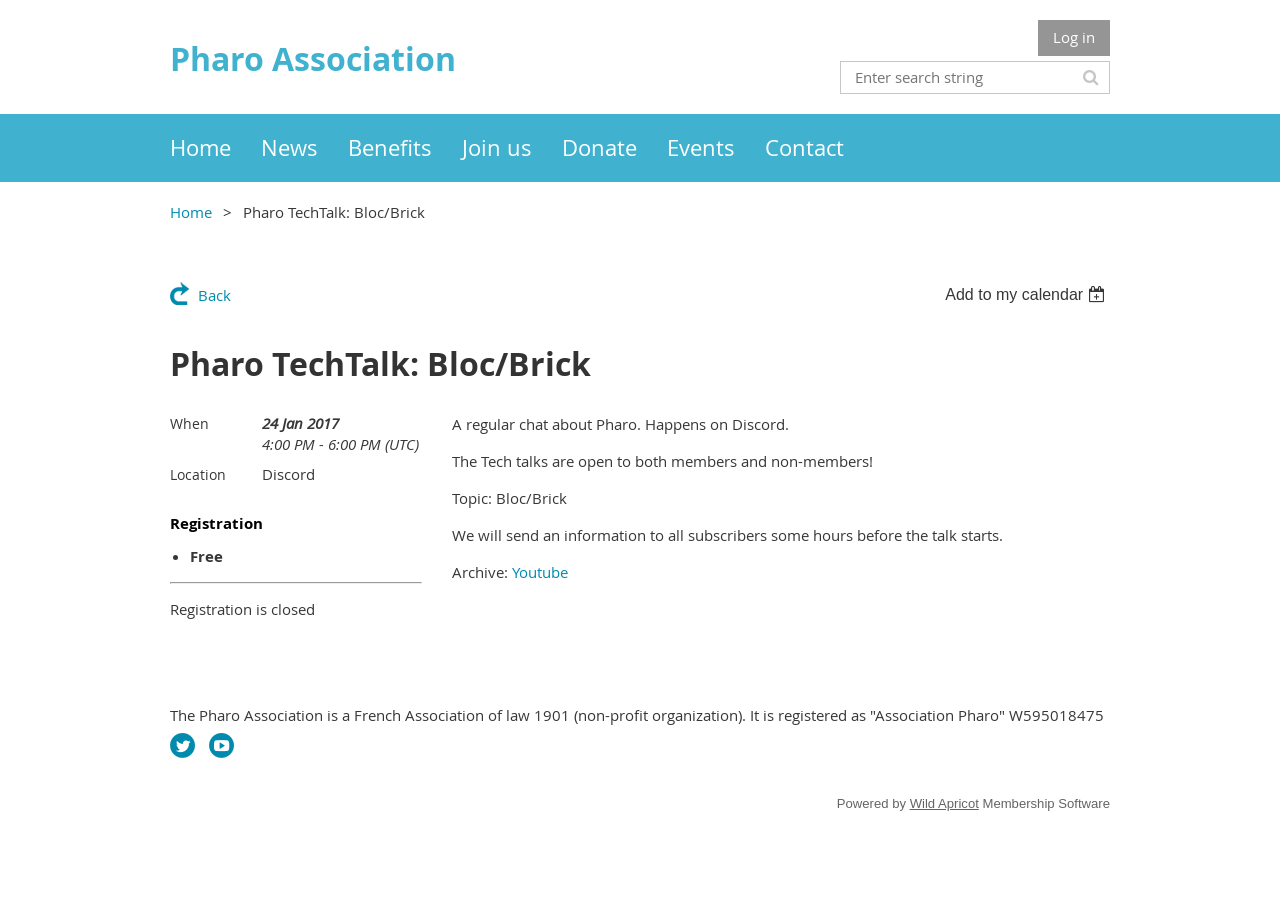Find the bounding box coordinates of the area to click in order to follow the instruction: "Click Fighters Only Logo".

None